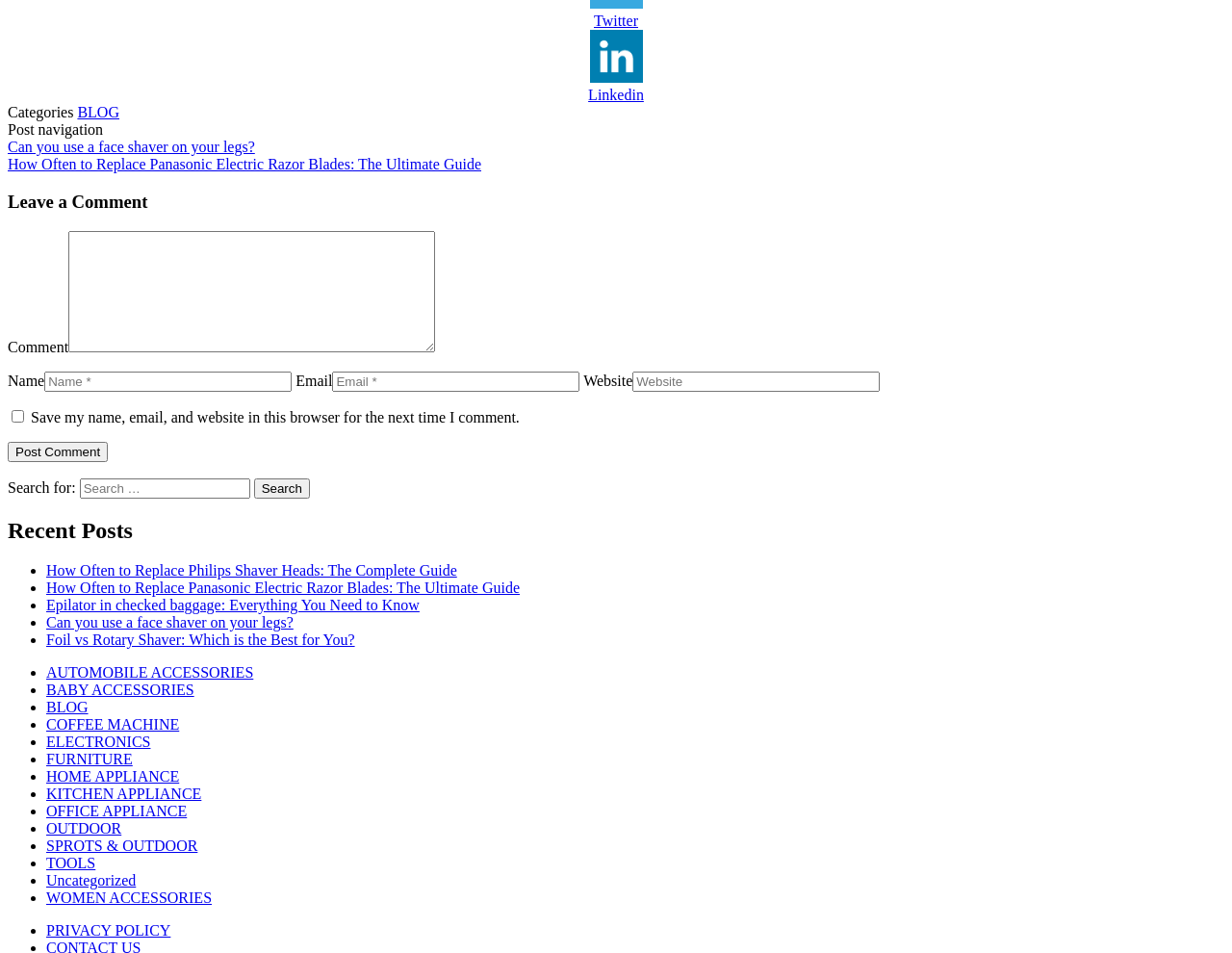Pinpoint the bounding box coordinates of the element that must be clicked to accomplish the following instruction: "Read the recent post 'How Often to Replace Philips Shaver Heads: The Complete Guide'". The coordinates should be in the format of four float numbers between 0 and 1, i.e., [left, top, right, bottom].

[0.038, 0.59, 0.371, 0.608]